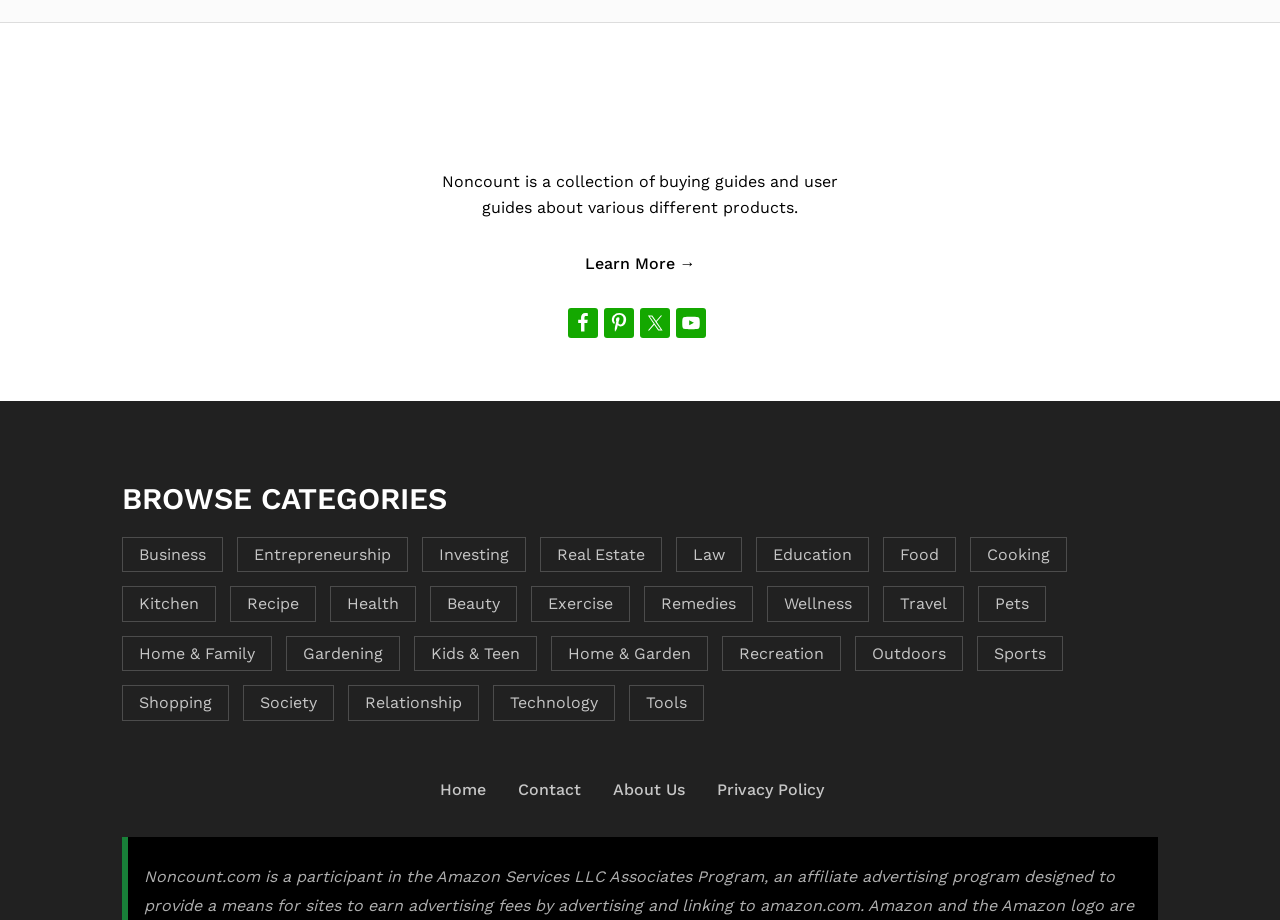What is the purpose of Noncount?
Observe the image and answer the question with a one-word or short phrase response.

Buying guides and user guides